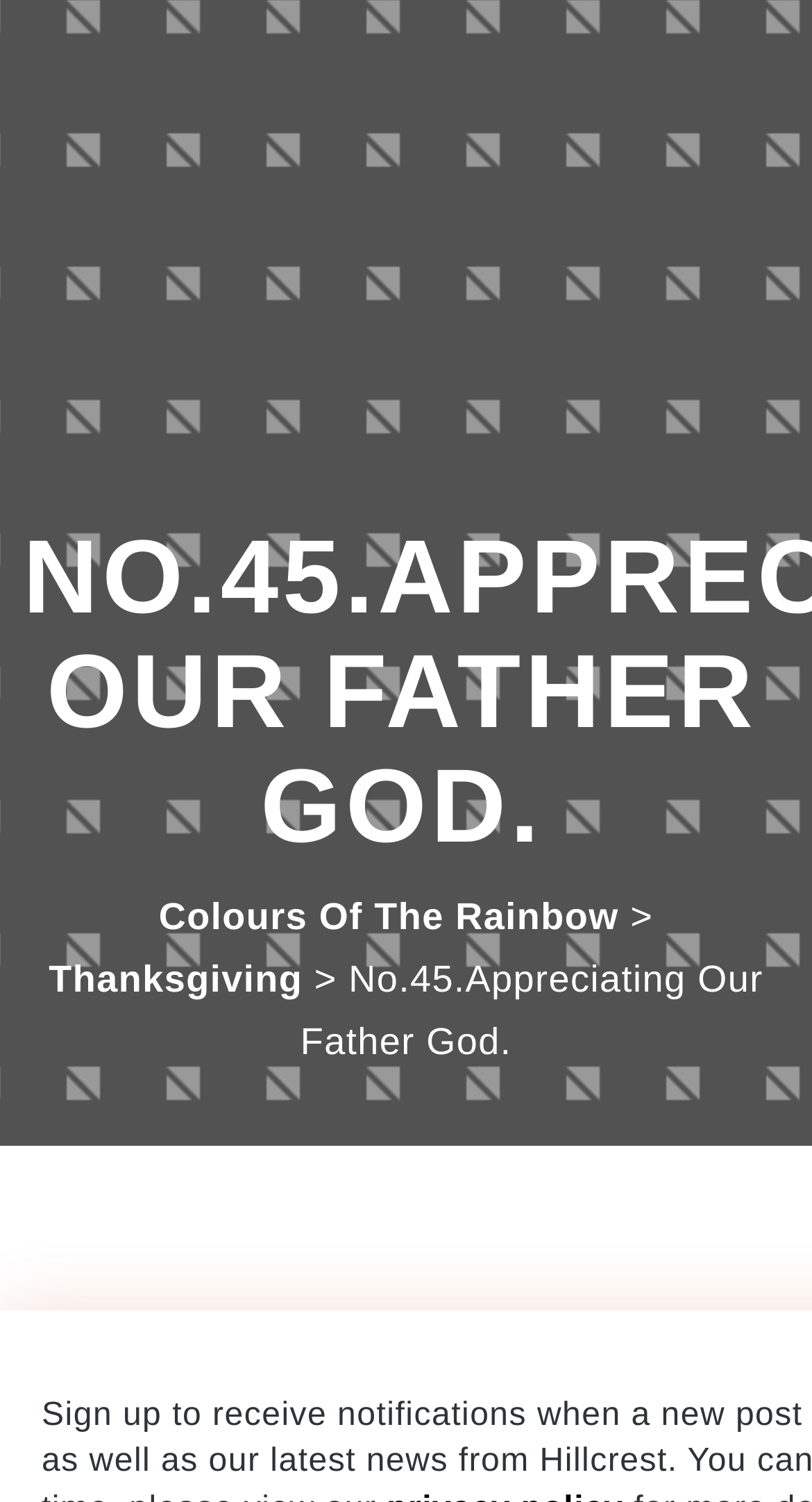What is the name of the website?
Please provide a single word or phrase based on the screenshot.

Colours Of The Rainbow